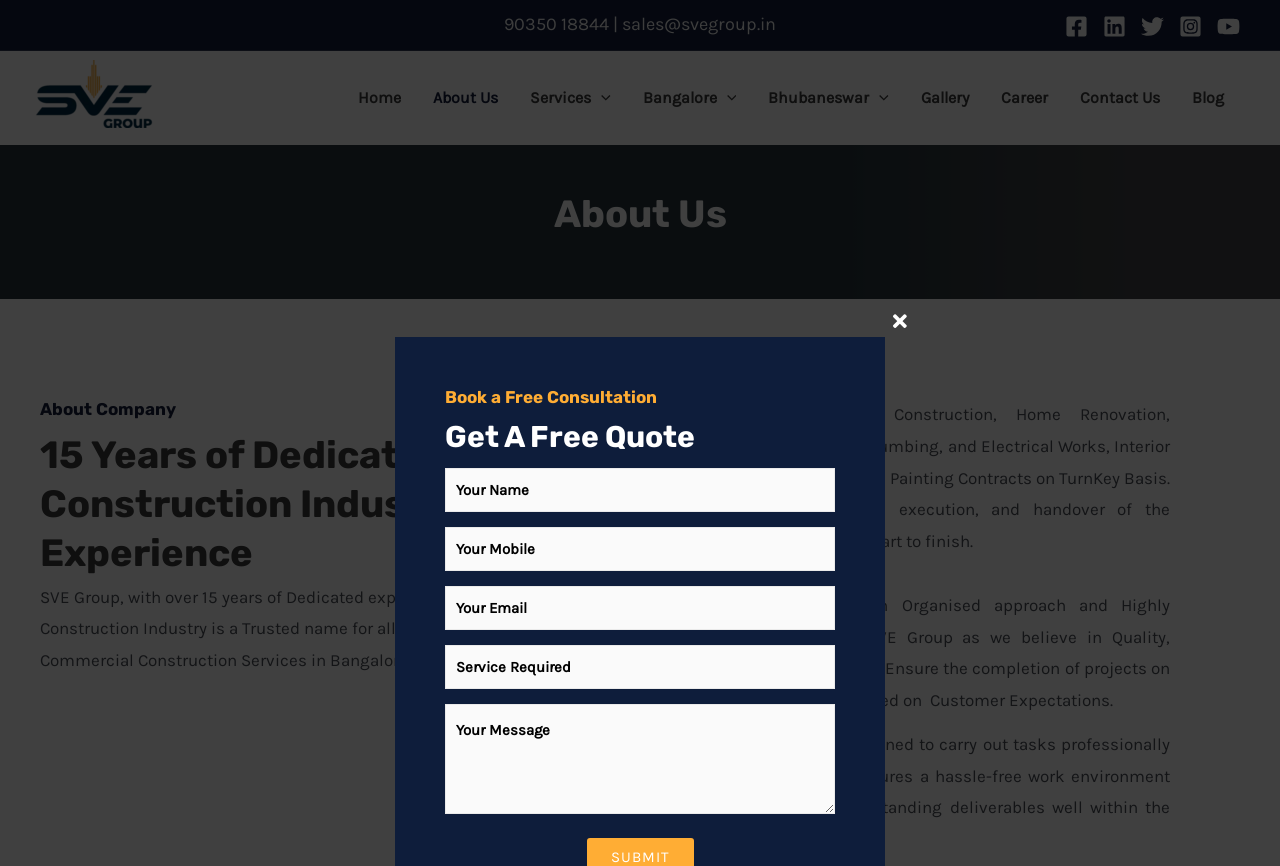Determine the bounding box for the UI element described here: "Blog".

[0.919, 0.073, 0.969, 0.154]